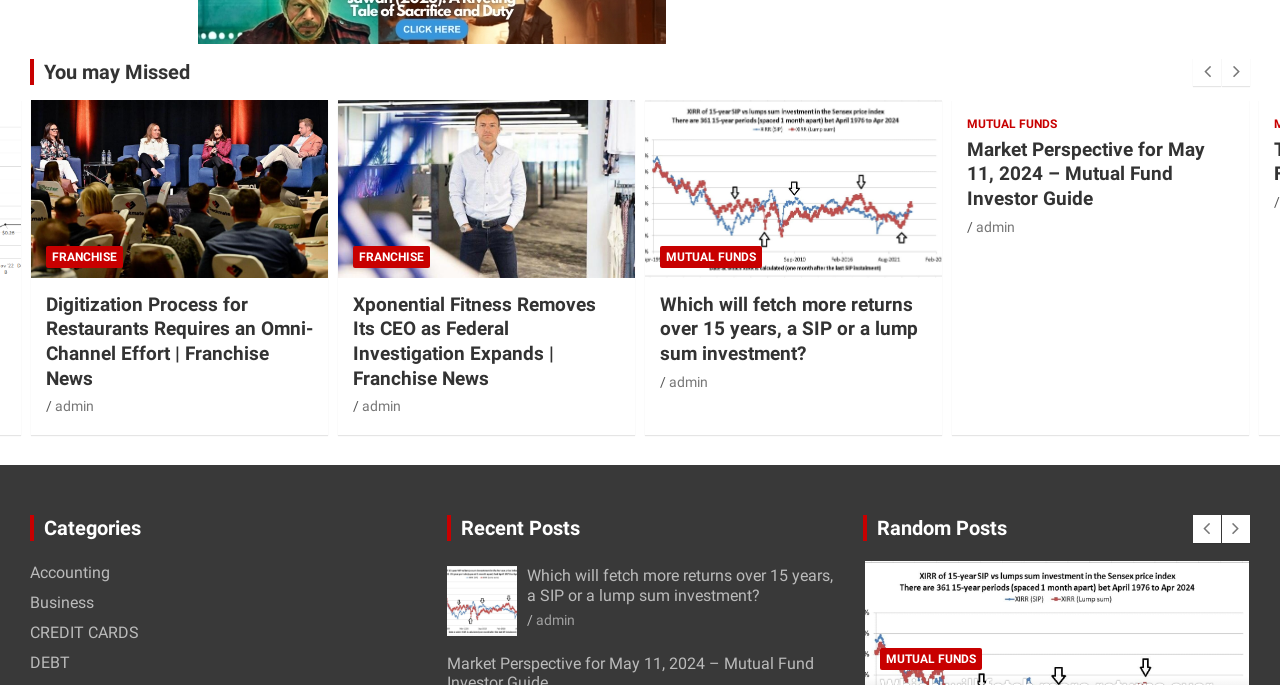Provide a brief response using a word or short phrase to this question:
What is the title of the second heading on the webpage?

Market Perspective for May 11, 2024 – Mutual Fund Investor Guide